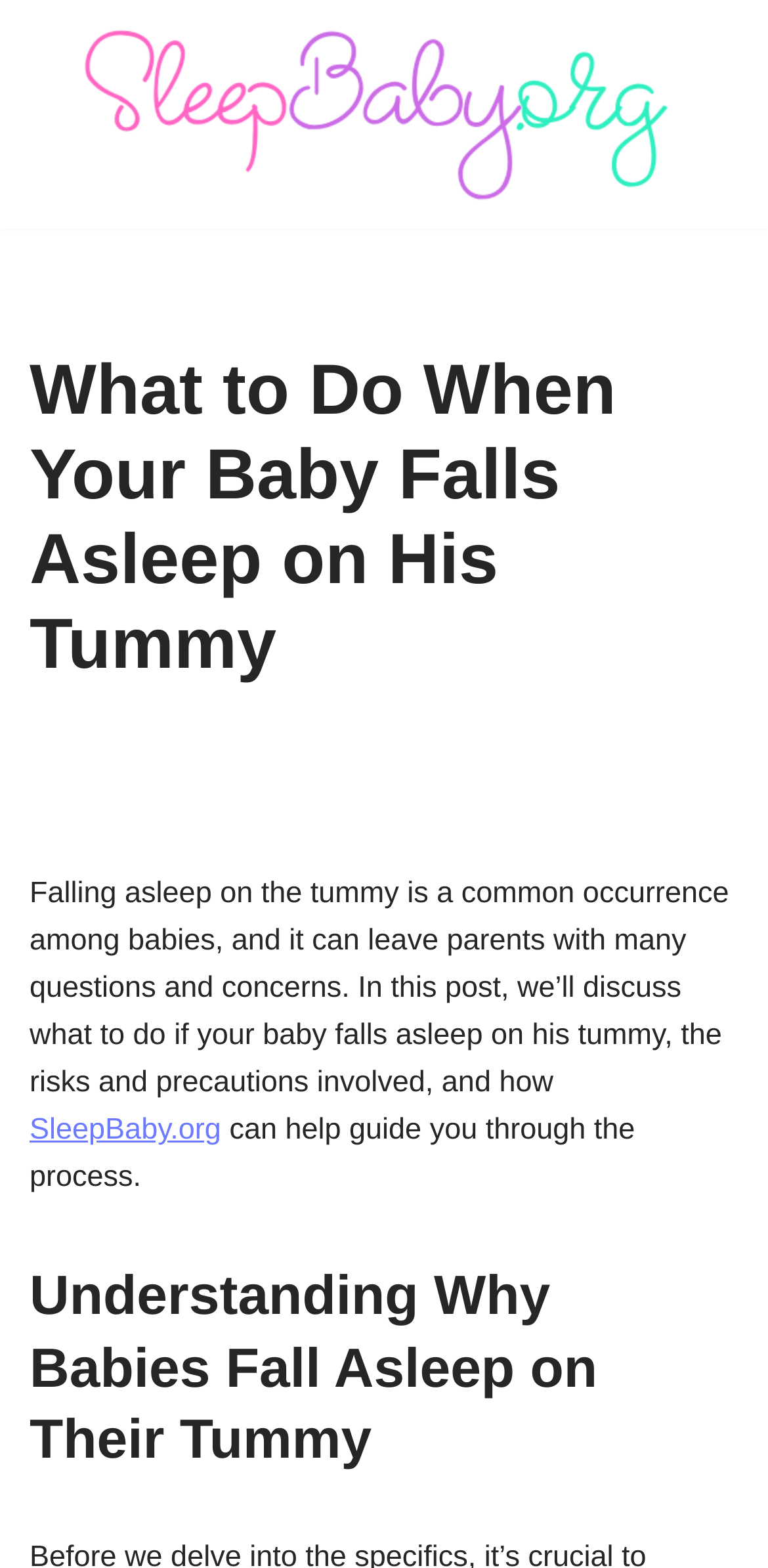Using the information shown in the image, answer the question with as much detail as possible: What is the topic of this post?

Based on the content of the webpage, specifically the heading 'What to Do When Your Baby Falls Asleep on His Tummy' and the static text 'Falling asleep on the tummy is a common occurrence among babies, and it can leave parents with many questions and concerns.', it is clear that the topic of this post is related to baby sleep.